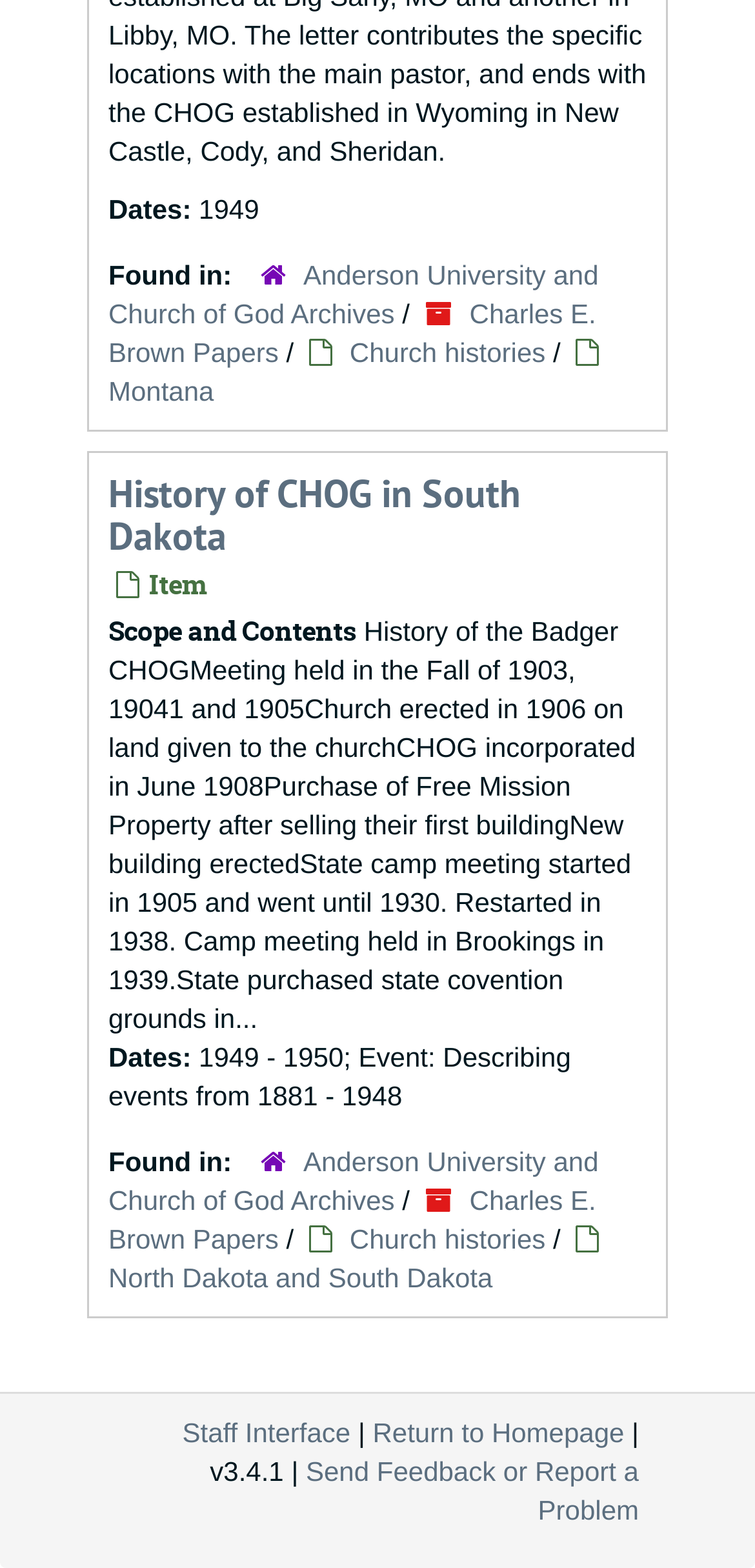Find and specify the bounding box coordinates that correspond to the clickable region for the instruction: "Visit the Charles E. Brown Papers".

[0.144, 0.19, 0.789, 0.234]